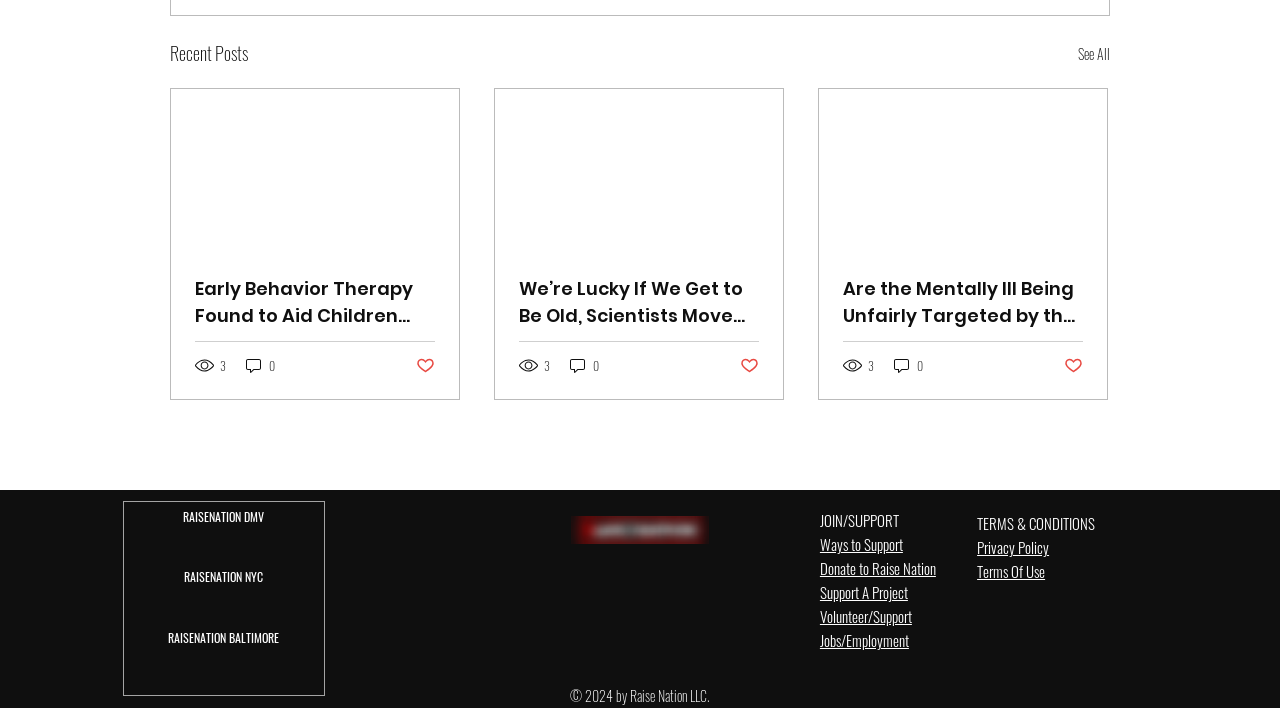What is the text of the copyright notice?
Using the picture, provide a one-word or short phrase answer.

2024 by Raise Nation LLC.